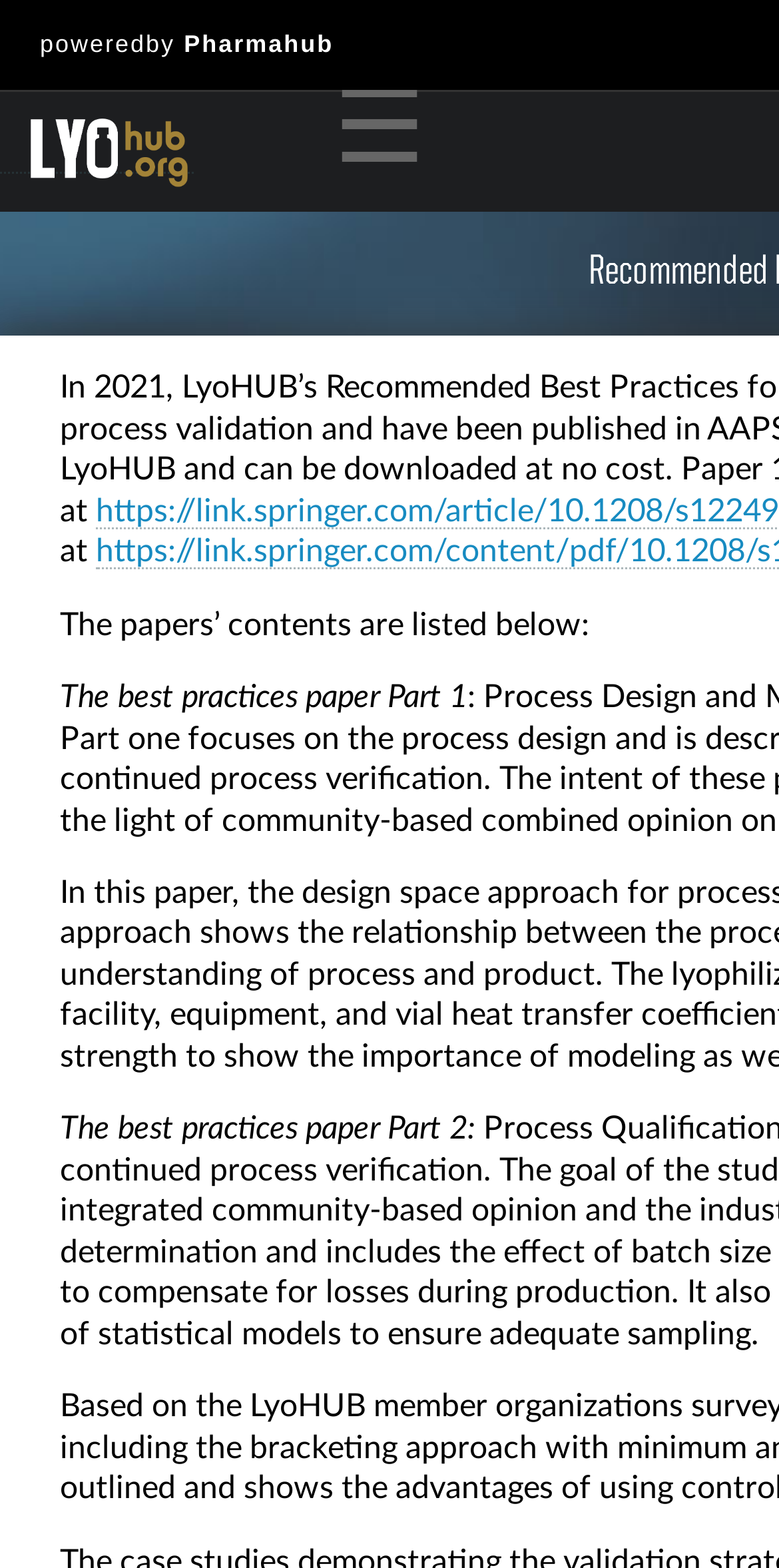Please determine and provide the text content of the webpage's heading.

Recommended Best Practices for Lyophilization Validation-2021 Part I: Process Design and Modeling an